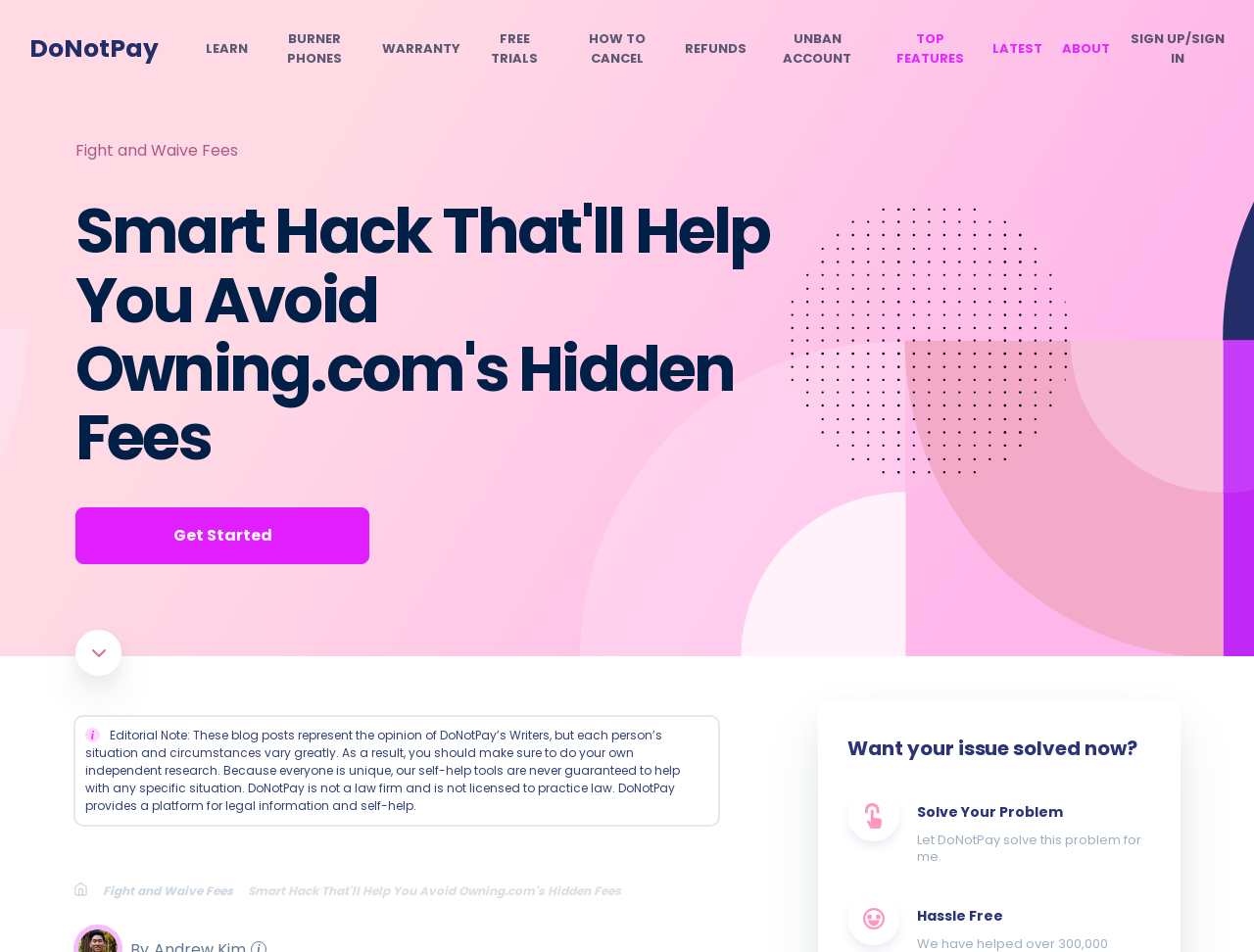Please reply to the following question using a single word or phrase: 
What is the name of the company featured in TechCrunch, CNN, and Money?

DoNotPay